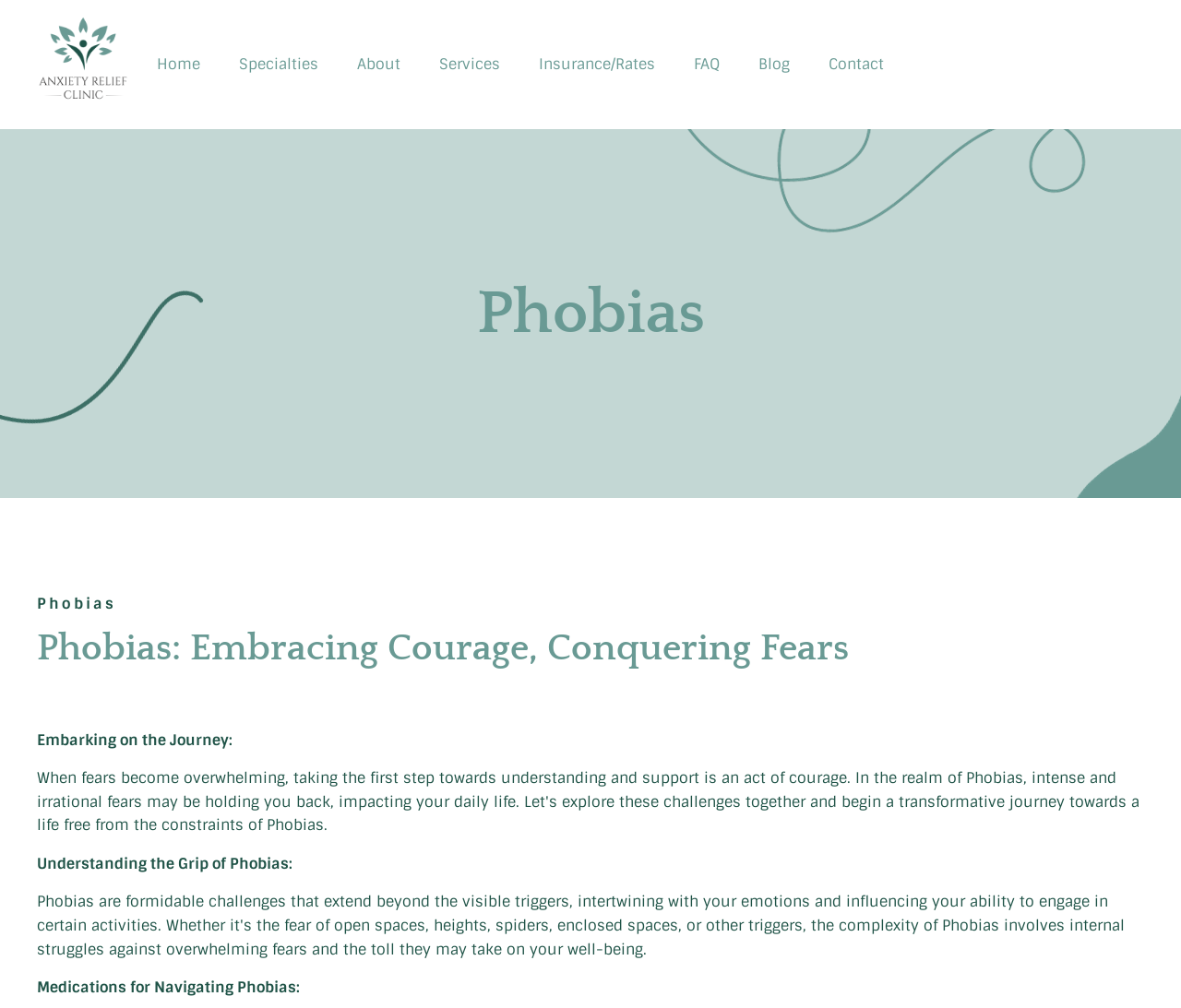Specify the bounding box coordinates for the region that must be clicked to perform the given instruction: "Click the Home link".

[0.133, 0.055, 0.186, 0.074]